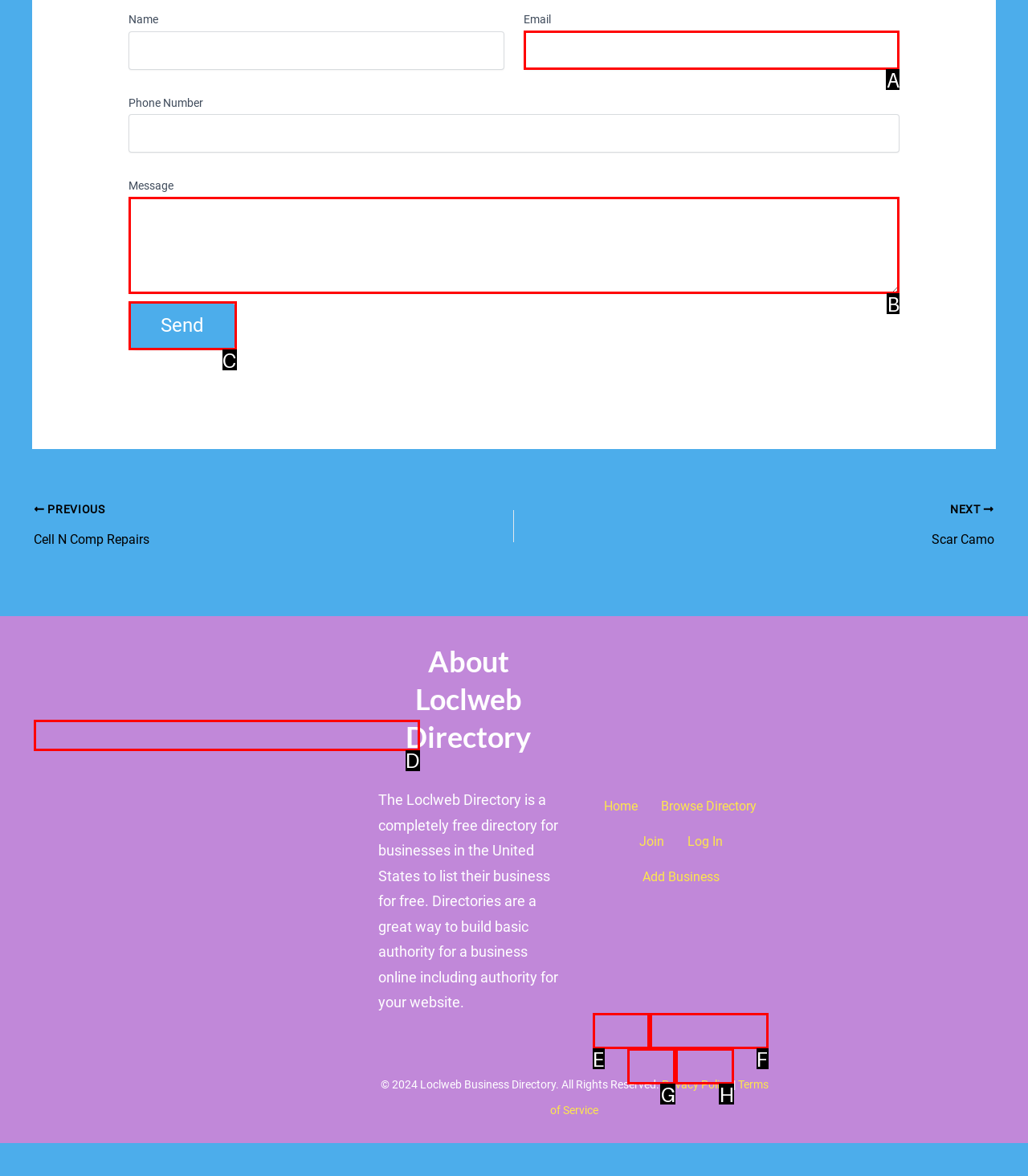Match the description: parent_node: Message name="commentauthormessage" to one of the options shown. Reply with the letter of the best match.

B